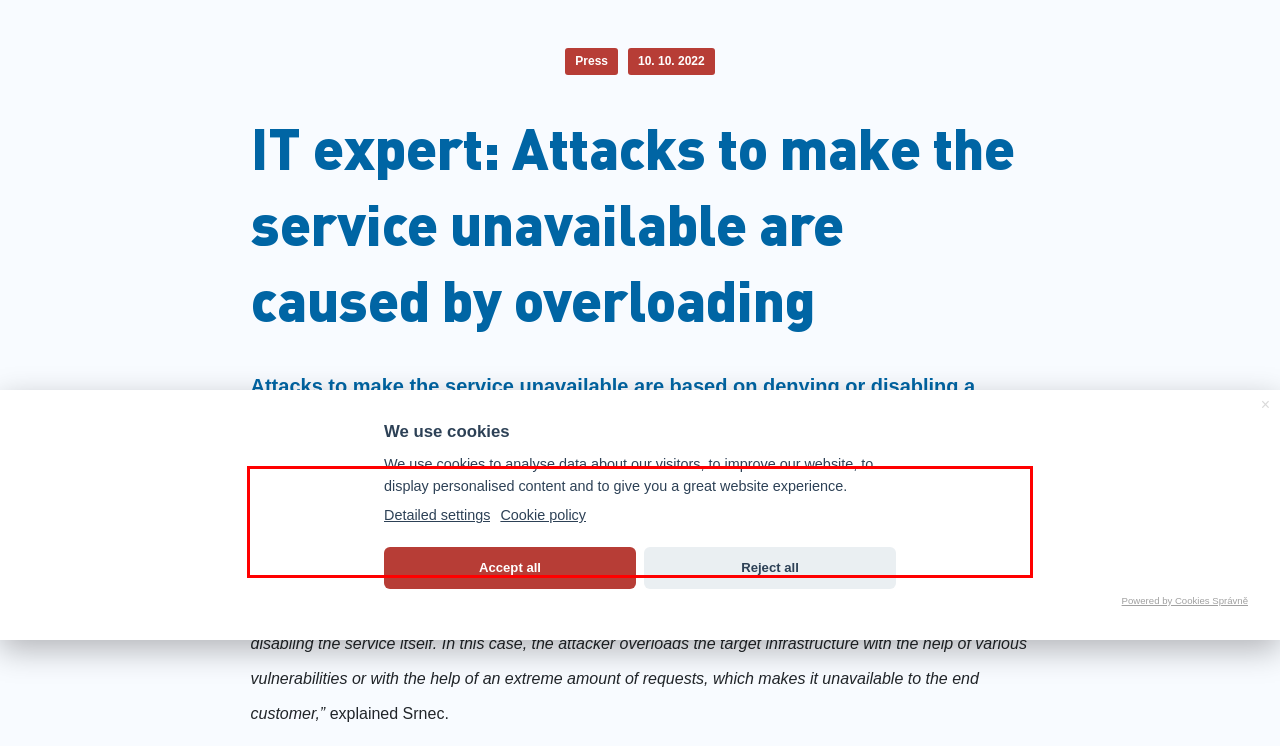Using the provided webpage screenshot, recognize the text content in the area marked by the red bounding box.

For example, an attacker overloads the target infrastructure with an extreme amount of requests, which becomes unavailable. IT specialist of Aliter Technologies Michal Srnec stated this for TASR. The National Security Authority (NSA) has warned against attacks of this type in recent days.